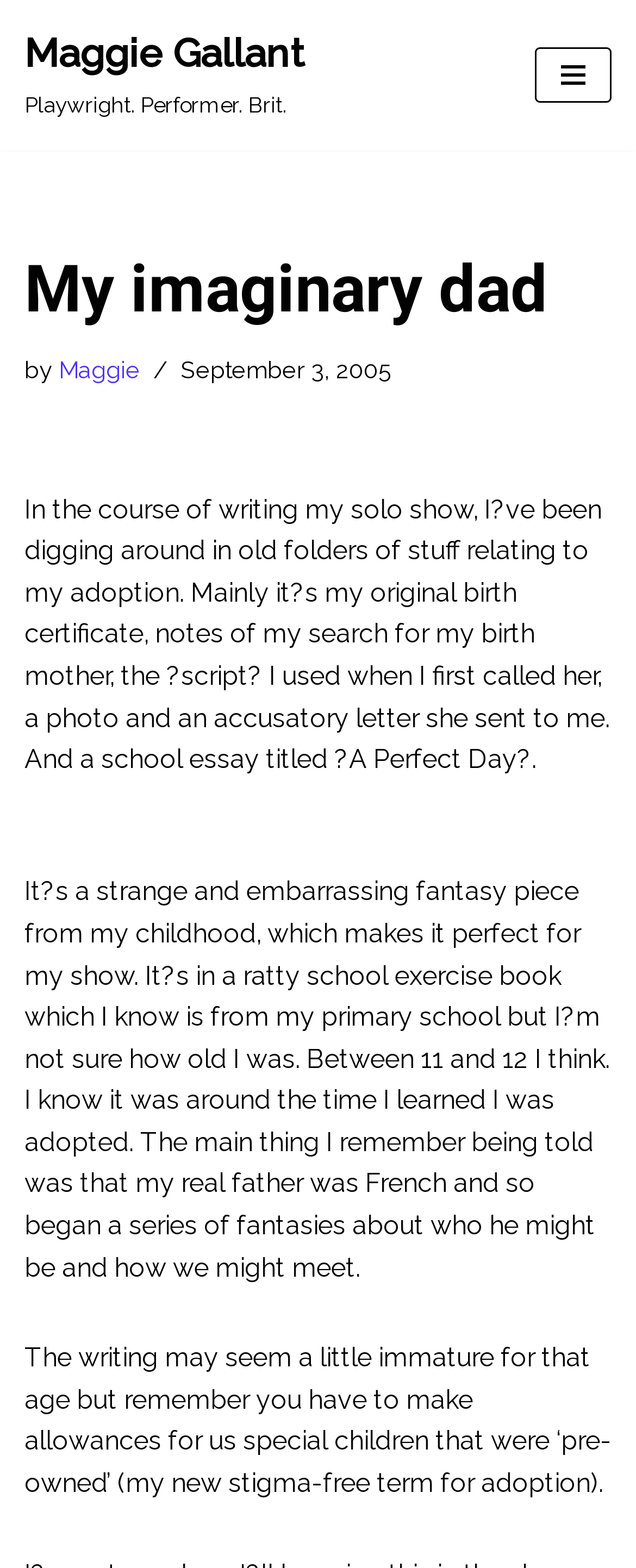Please give a succinct answer to the question in one word or phrase:
What is the term Maggie uses to refer to adoption?

pre-owned